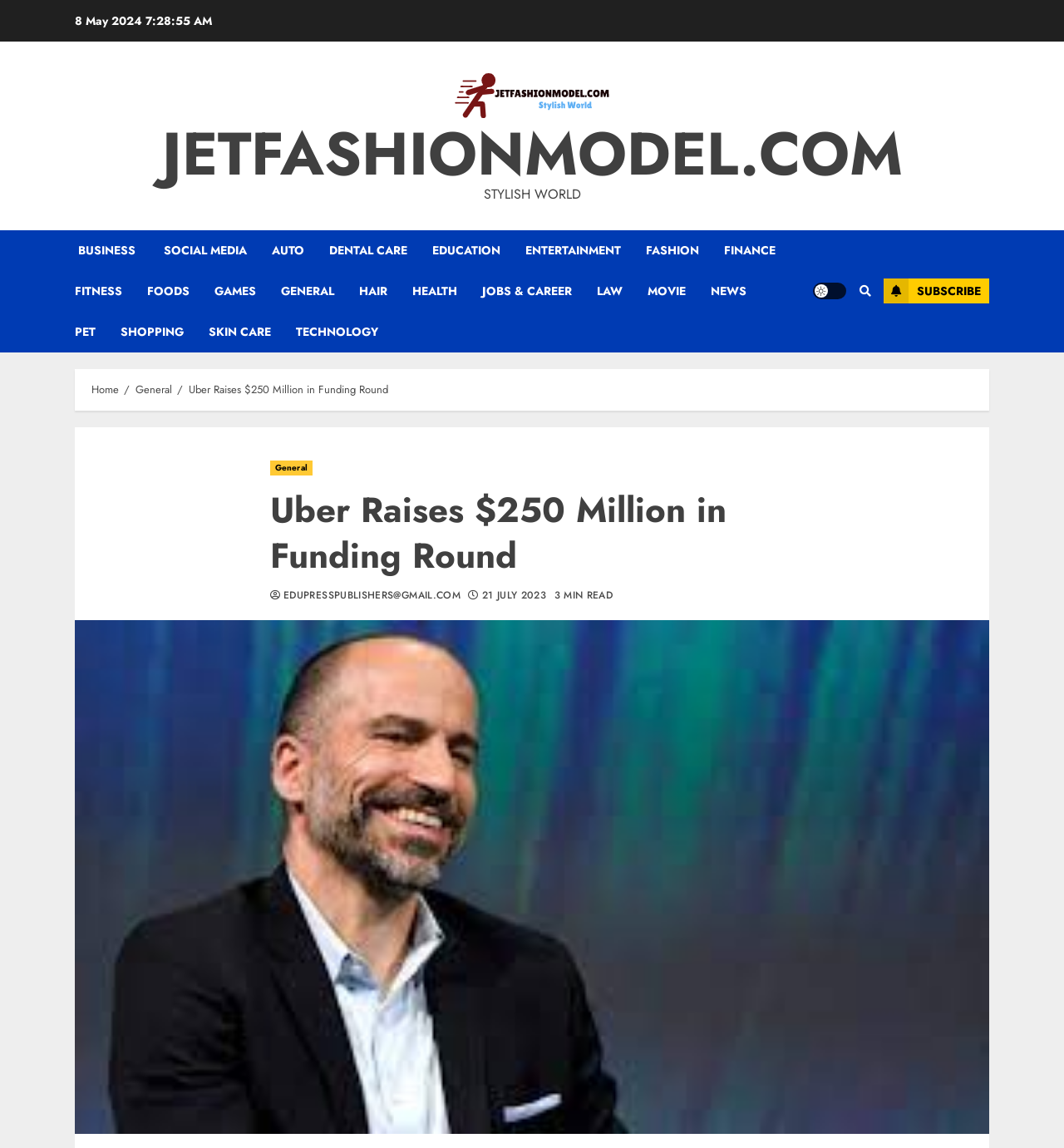Can you determine the bounding box coordinates of the area that needs to be clicked to fulfill the following instruction: "Read the article 'Uber Raises $250 Million in Funding Round'"?

[0.254, 0.425, 0.746, 0.504]